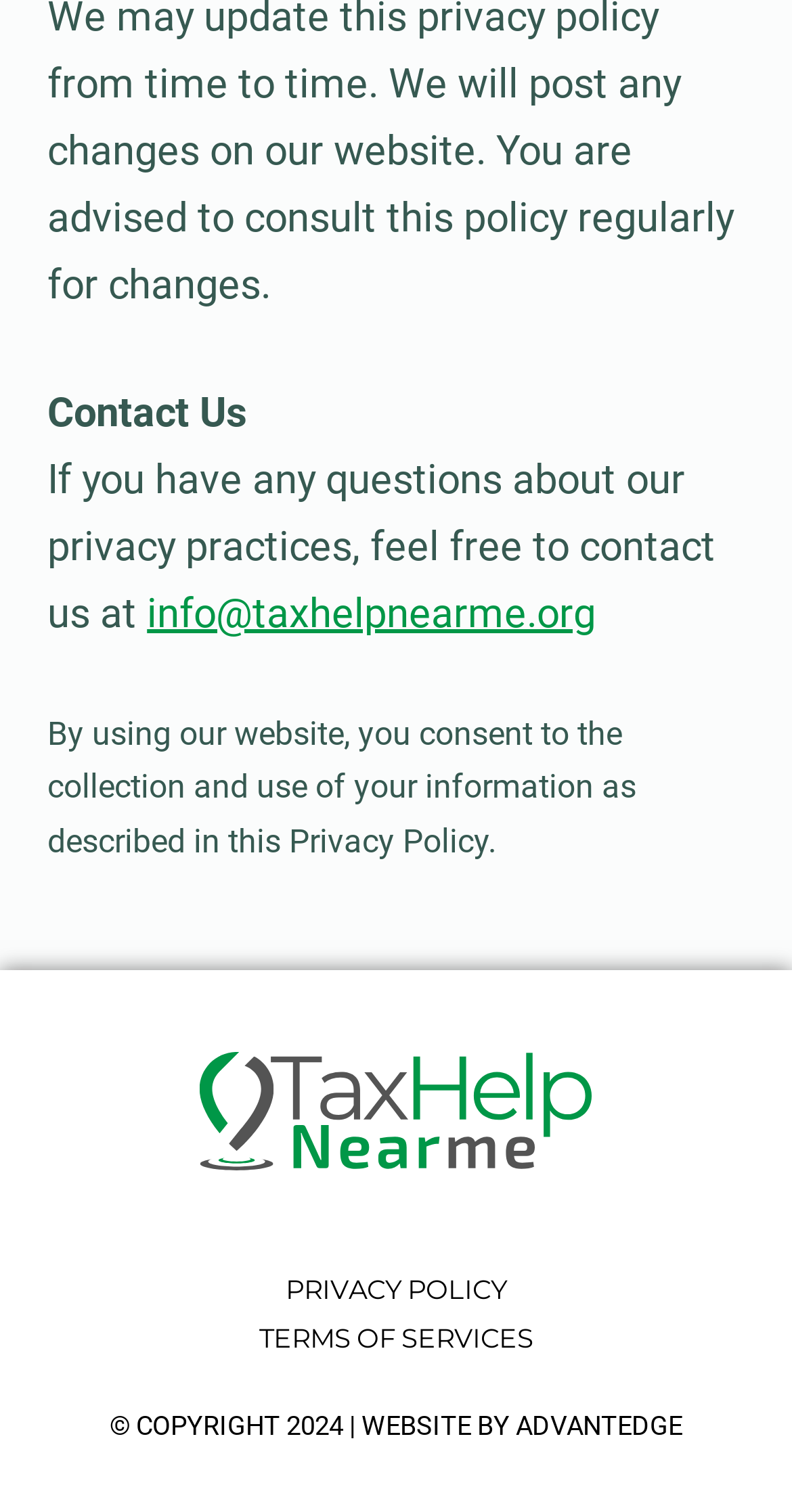How many links are available at the bottom of the page?
Using the details shown in the screenshot, provide a comprehensive answer to the question.

There are three links at the bottom of the page, namely 'PRIVACY POLICY', 'TERMS OF SERVICES', and the copyright information link.